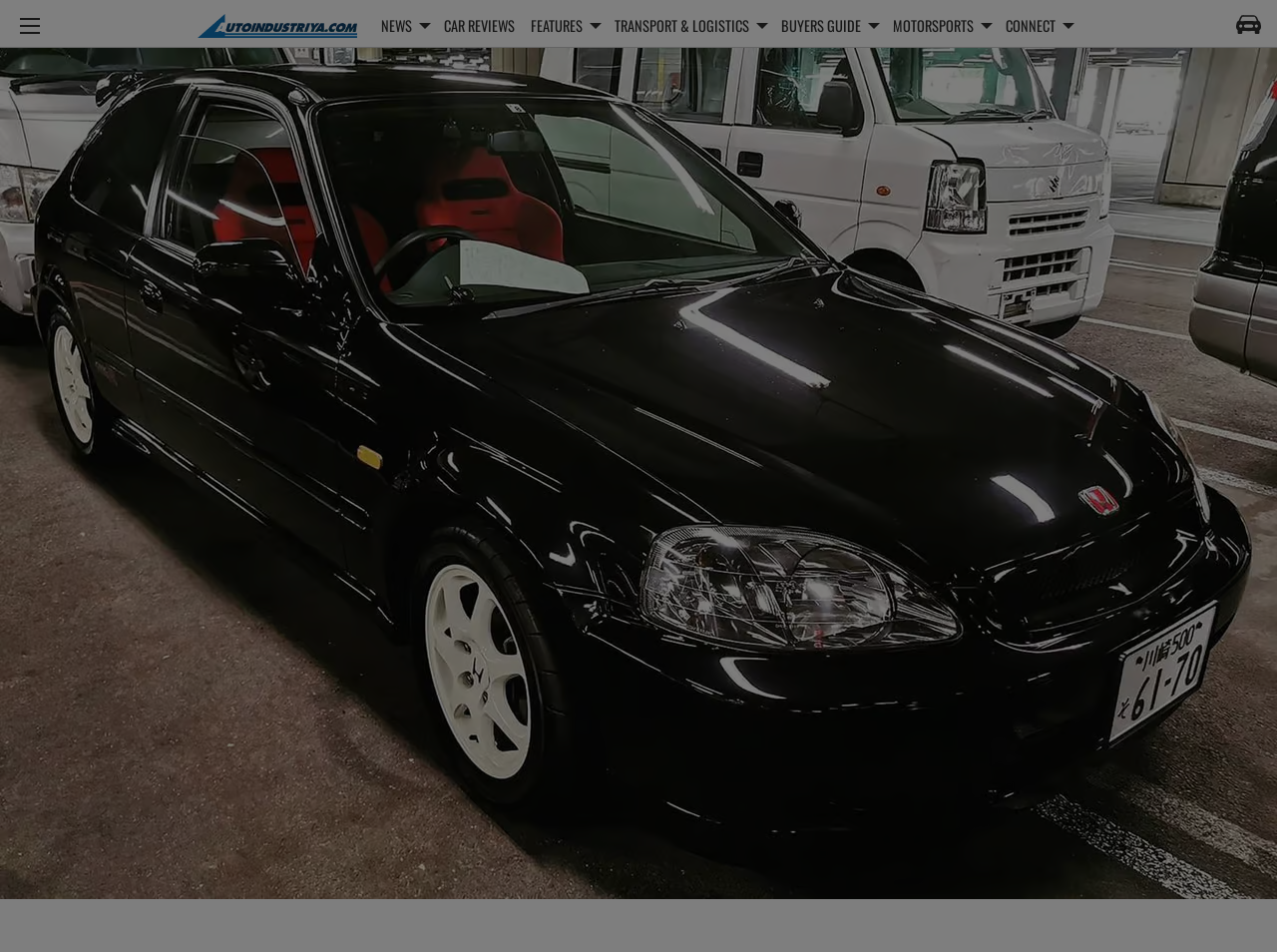Given the element description "aria-label="AutoIndustriya.com Logo"" in the screenshot, predict the bounding box coordinates of that UI element.

[0.155, 0.015, 0.292, 0.04]